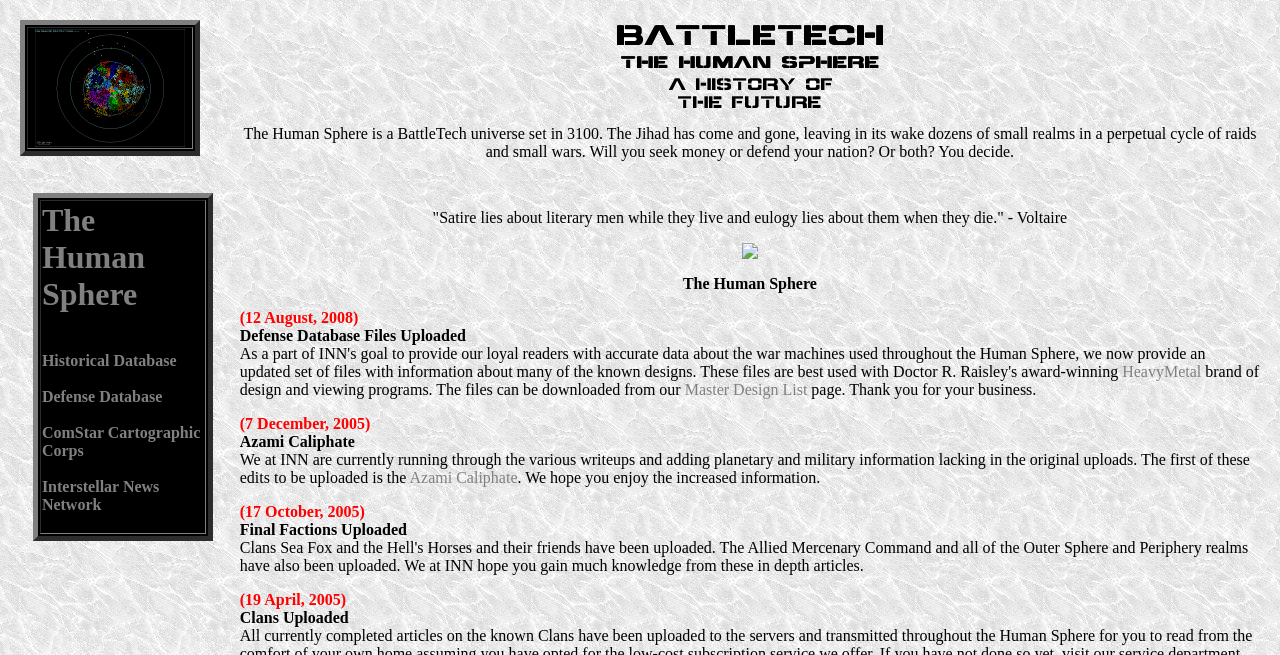Determine the bounding box coordinates of the element's region needed to click to follow the instruction: "View the HeavyMetal link". Provide these coordinates as four float numbers between 0 and 1, formatted as [left, top, right, bottom].

[0.877, 0.554, 0.938, 0.58]